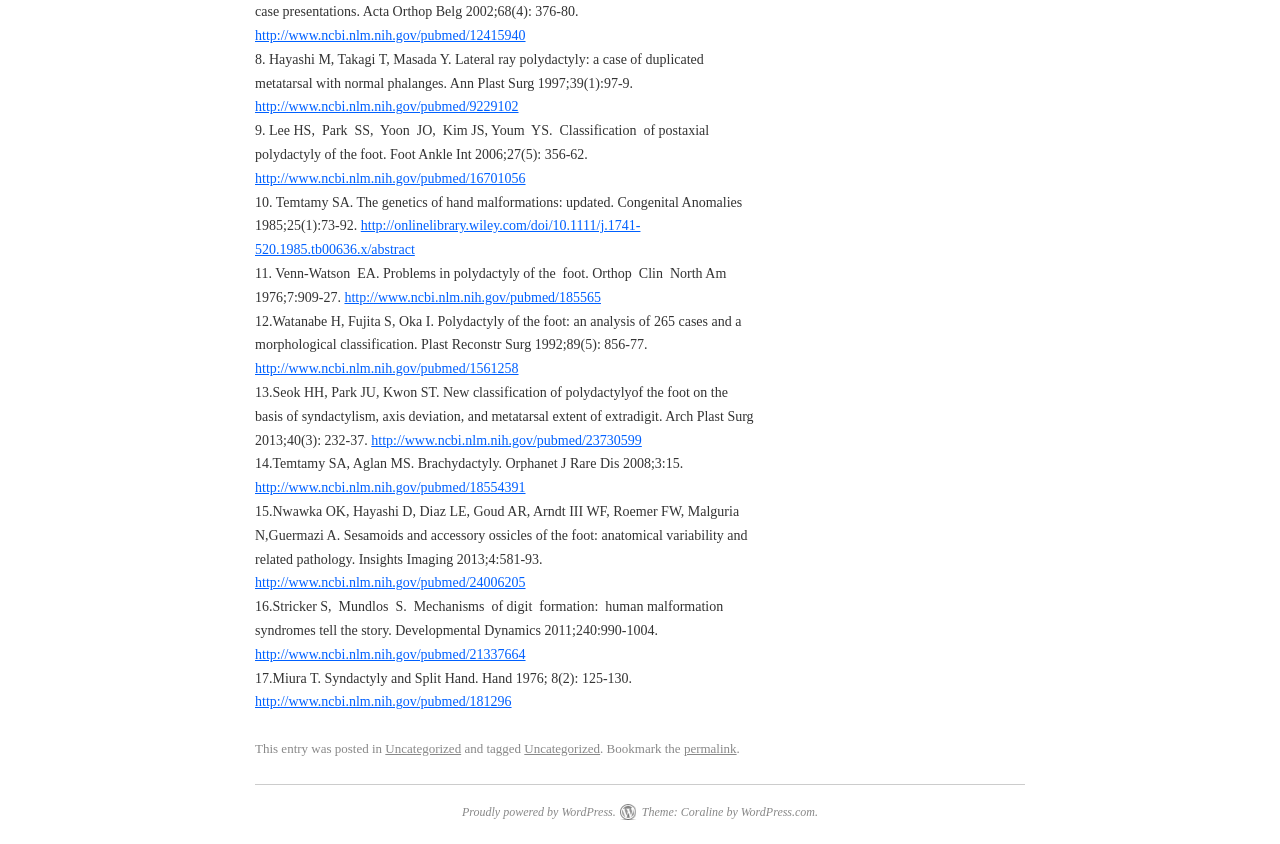Highlight the bounding box coordinates of the region I should click on to meet the following instruction: "Go to YouTube channel".

None